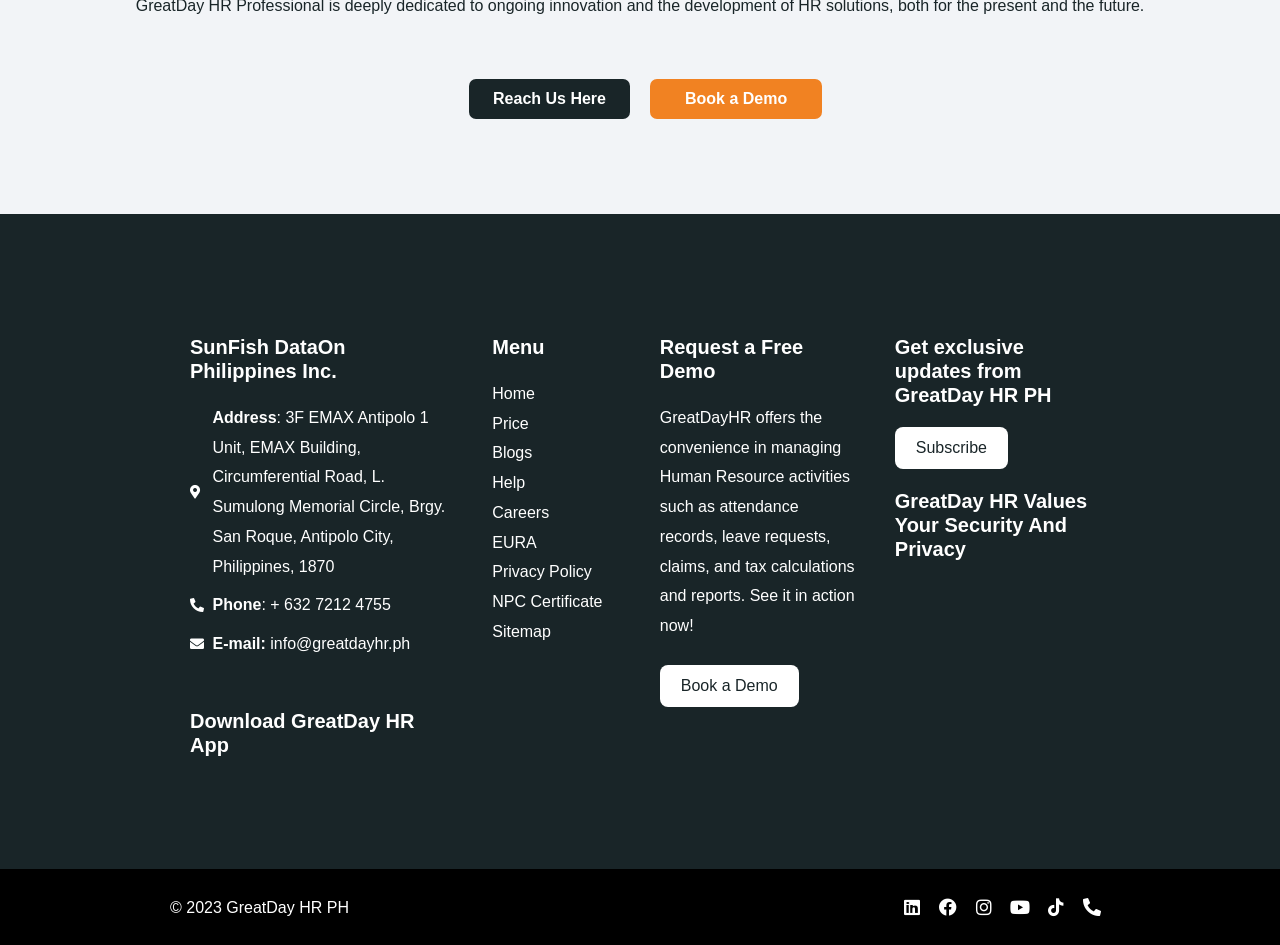What is the purpose of GreatDay HR?
Using the details shown in the screenshot, provide a comprehensive answer to the question.

The purpose of GreatDay HR can be inferred from the static text element which states that 'GreatDayHR offers the convenience in managing Human Resource activities such as attendance records, leave requests, claims, and tax calculations and reports.' This text is located in the section that promotes the demo of GreatDay HR.